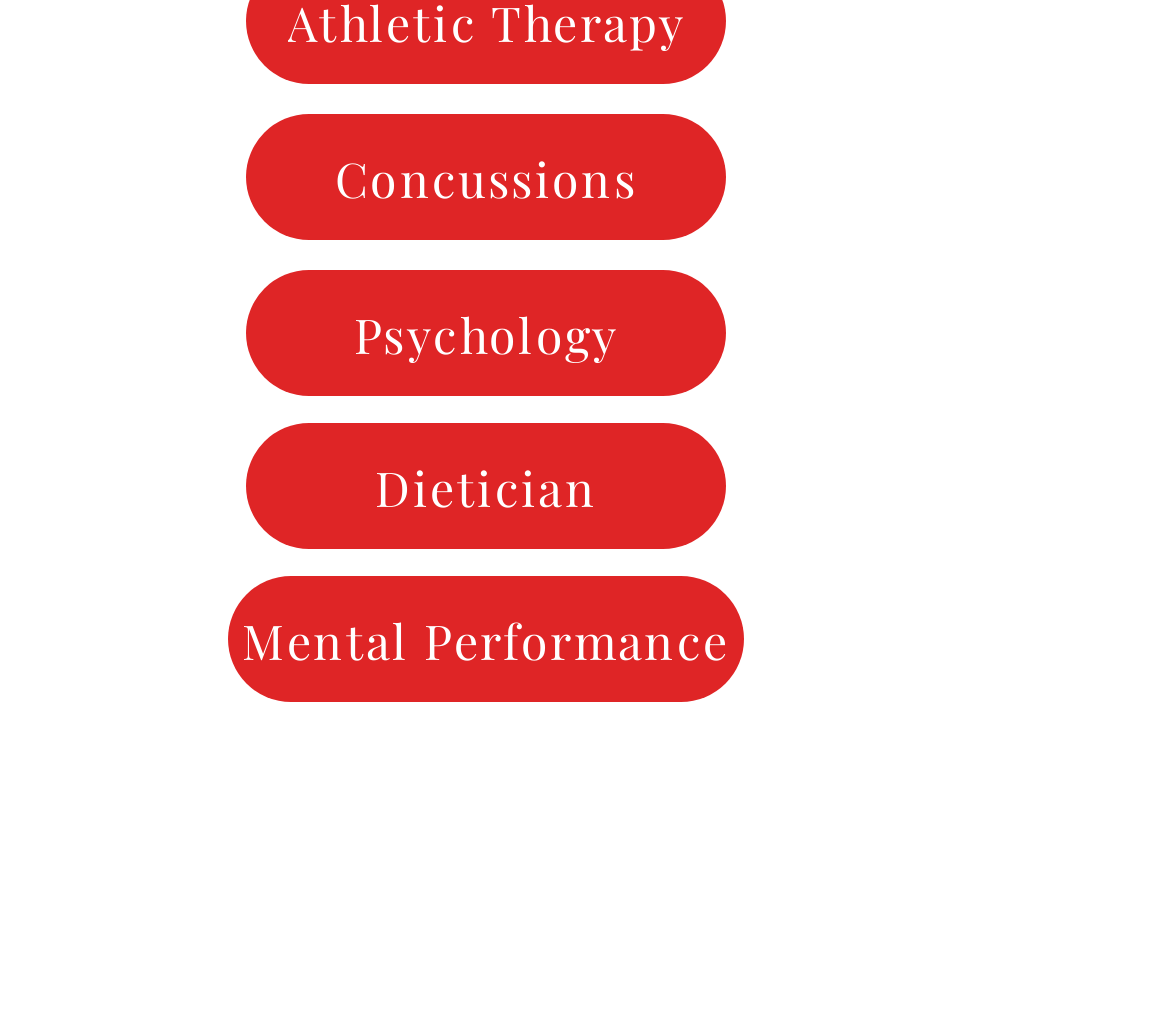Identify the bounding box coordinates for the UI element described by the following text: "Concussions". Provide the coordinates as four float numbers between 0 and 1, in the format [left, top, right, bottom].

[0.21, 0.111, 0.621, 0.234]